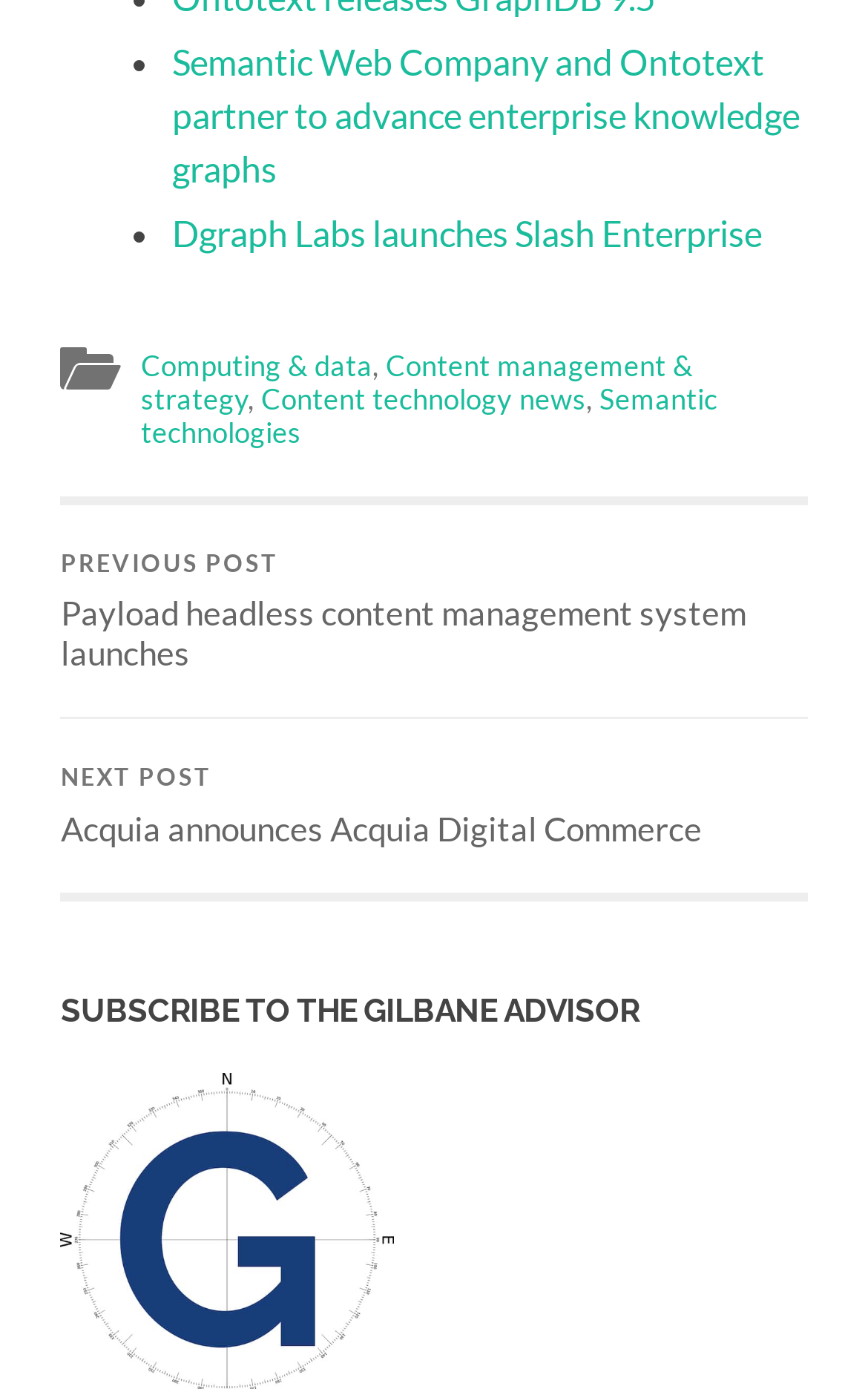Determine the bounding box coordinates of the clickable region to follow the instruction: "View previous post".

[0.07, 0.963, 0.93, 0.983]